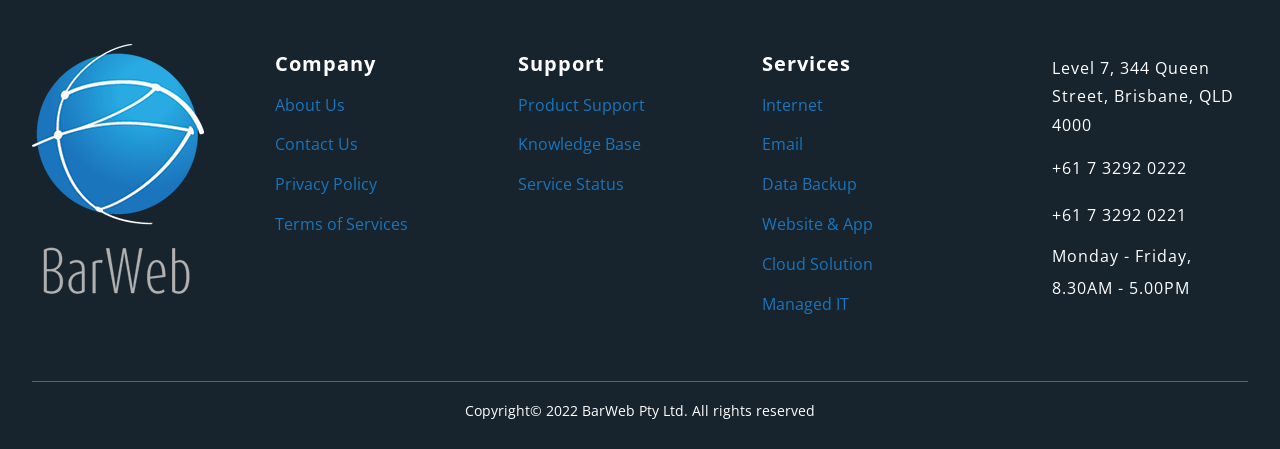Based on the visual content of the image, answer the question thoroughly: What services does the company offer?

I found the services offered by the company by looking at the links under the 'Services' heading, which includes 'Internet', 'Email', 'Data Backup', 'Website & App', 'Cloud Solution', and 'Managed IT'.